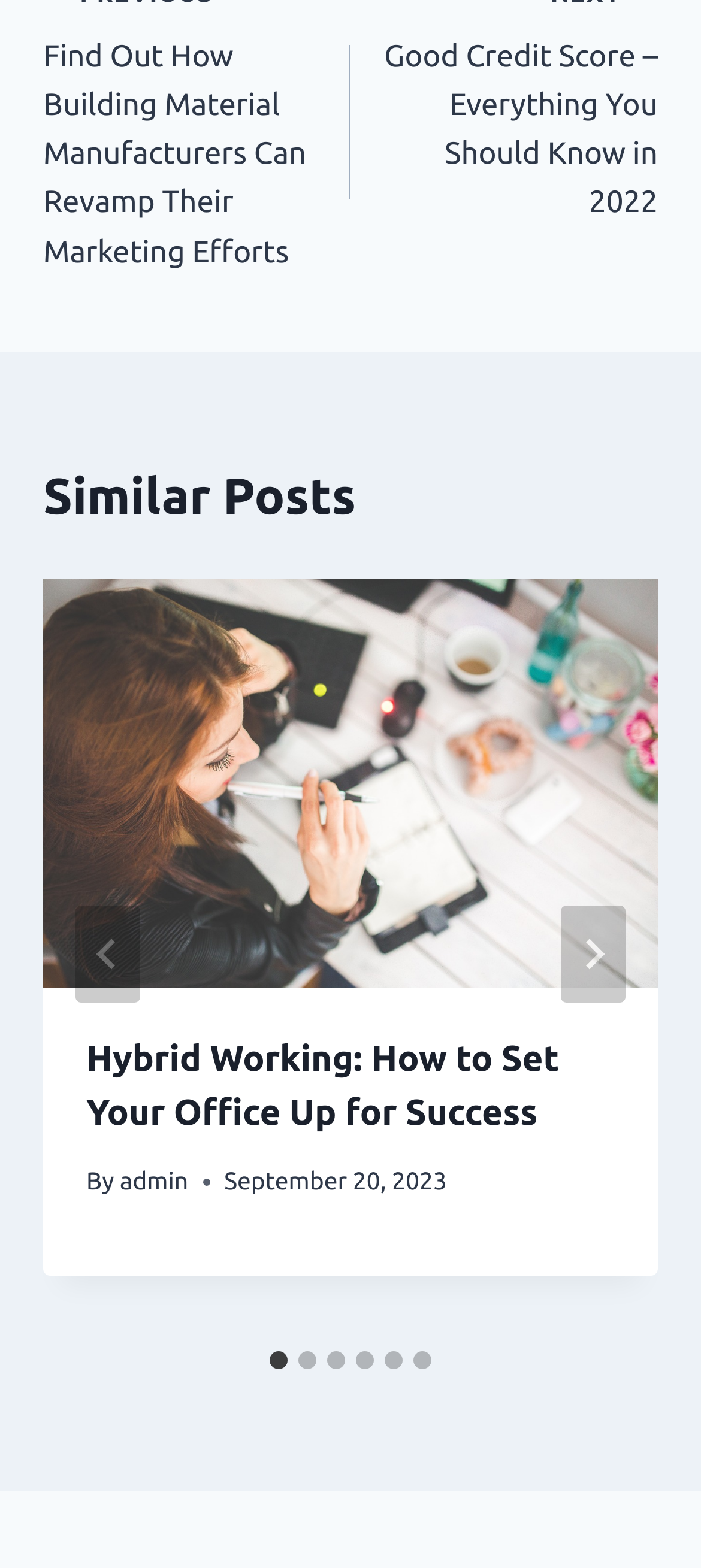Please locate the bounding box coordinates for the element that should be clicked to achieve the following instruction: "Click the phone number 02 4880 1686". Ensure the coordinates are given as four float numbers between 0 and 1, i.e., [left, top, right, bottom].

None